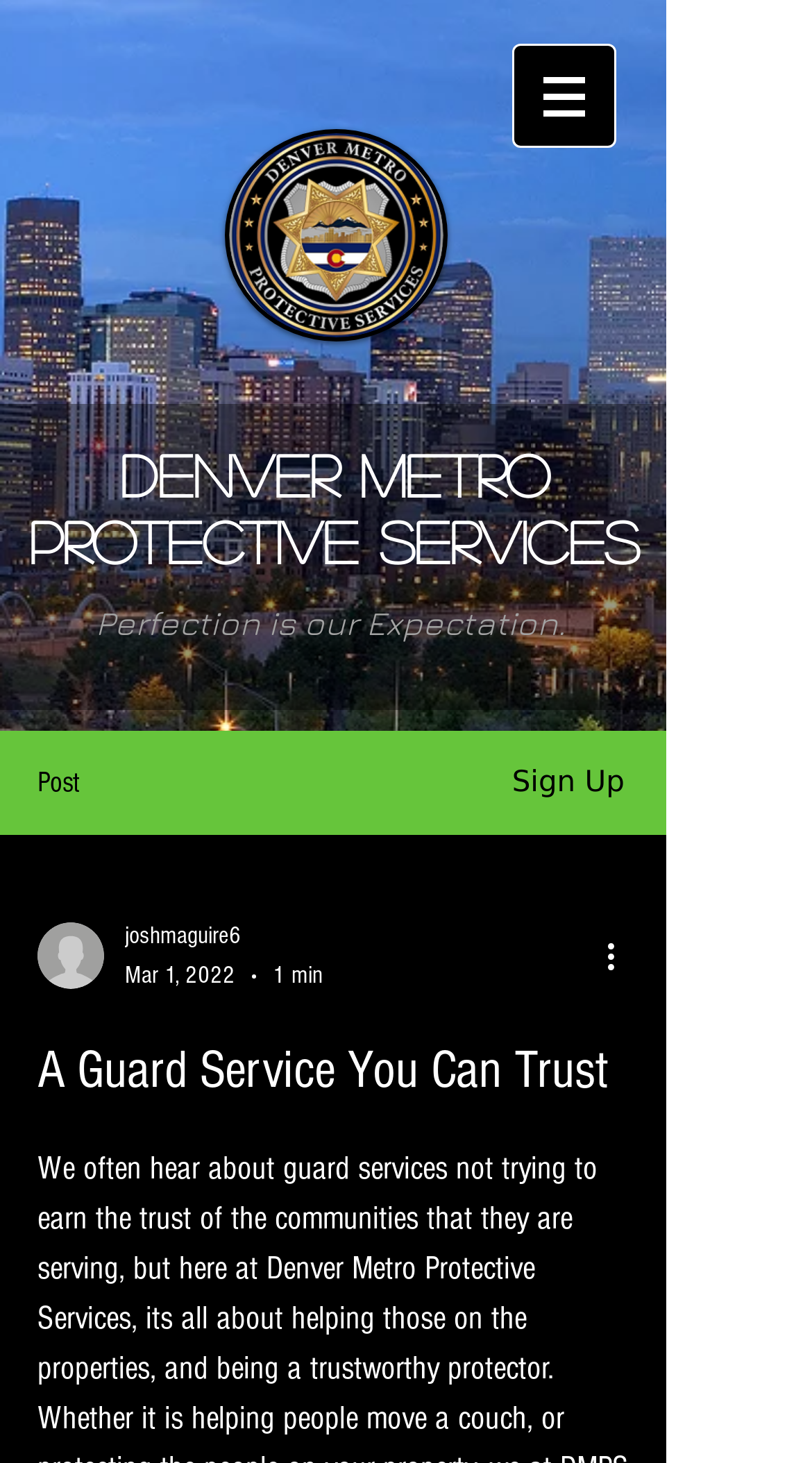How long does it take to read the latest article?
Please give a detailed and elaborate answer to the question.

I found the answer by looking at the generic element '1 min' which is located next to the date and author's name, indicating that it is the estimated time to read the latest article.